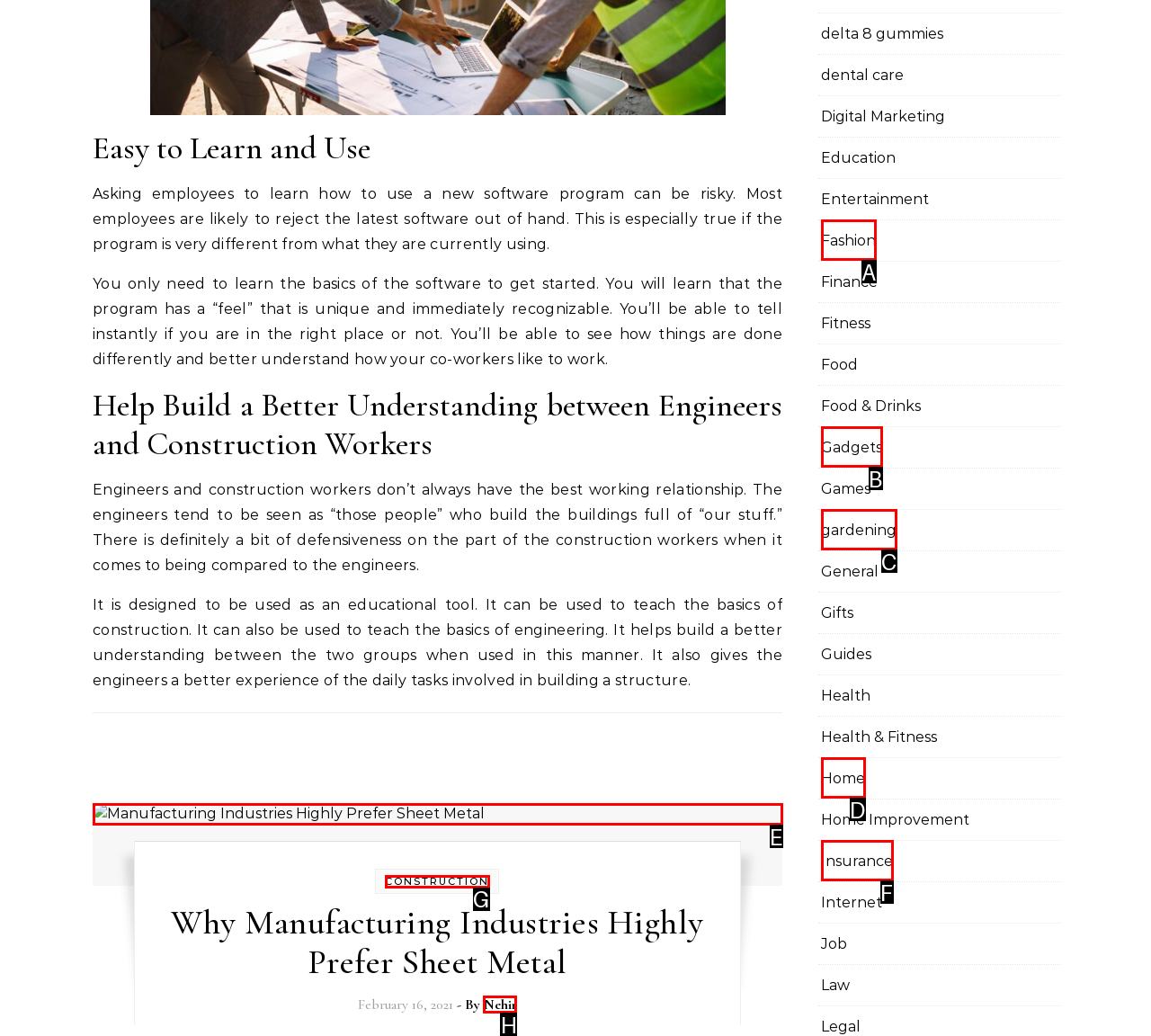Based on the task: Check the latest post by 'Nehir', which UI element should be clicked? Answer with the letter that corresponds to the correct option from the choices given.

H